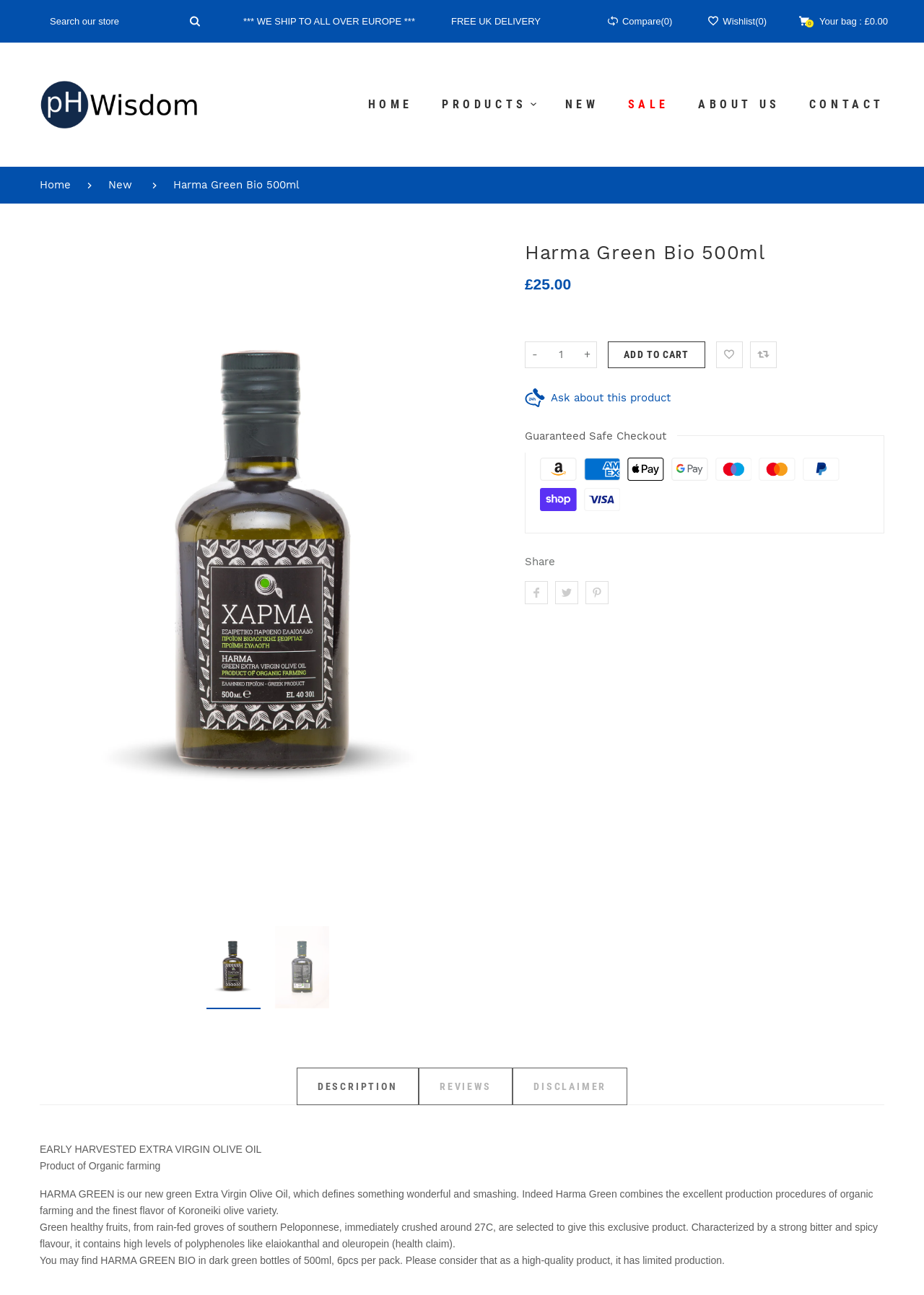Given the element description "name="q" placeholder="Search our store"", identify the bounding box of the corresponding UI element.

[0.043, 0.007, 0.196, 0.026]